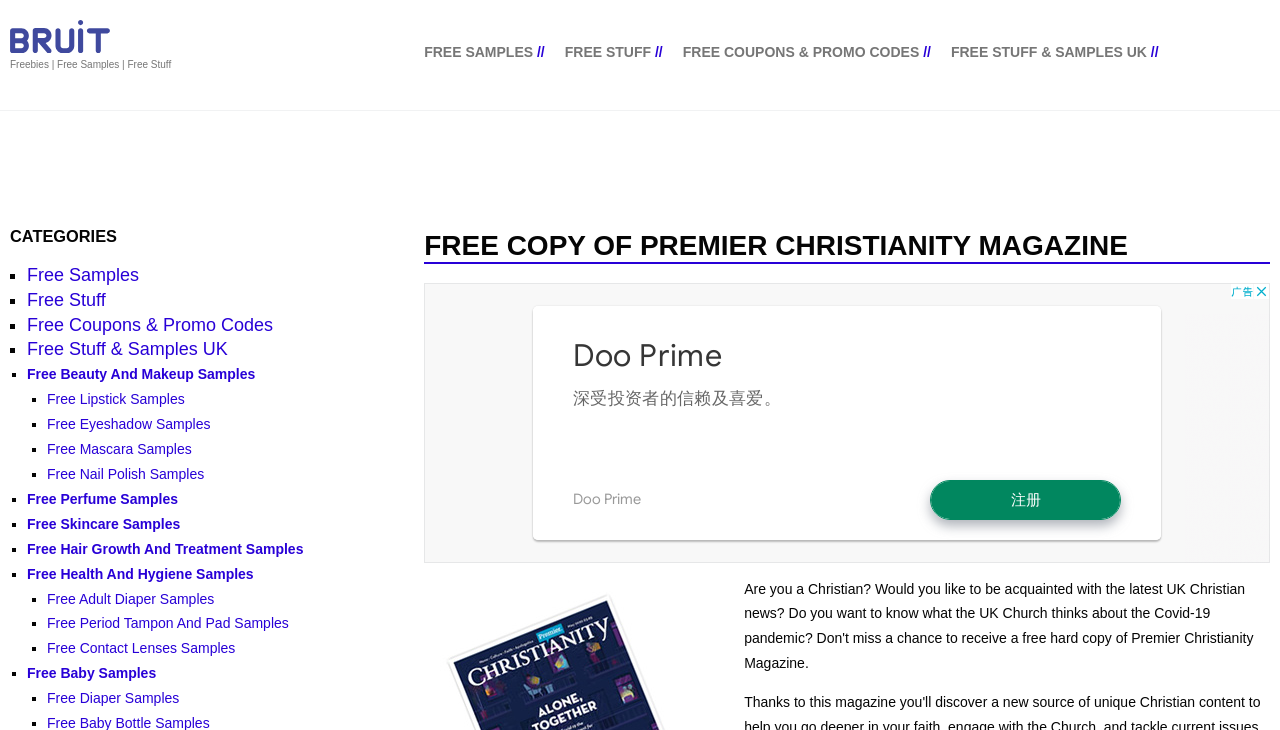Determine the bounding box coordinates for the clickable element required to fulfill the instruction: "Browse free beauty and makeup samples". Provide the coordinates as four float numbers between 0 and 1, i.e., [left, top, right, bottom].

[0.021, 0.502, 0.199, 0.524]